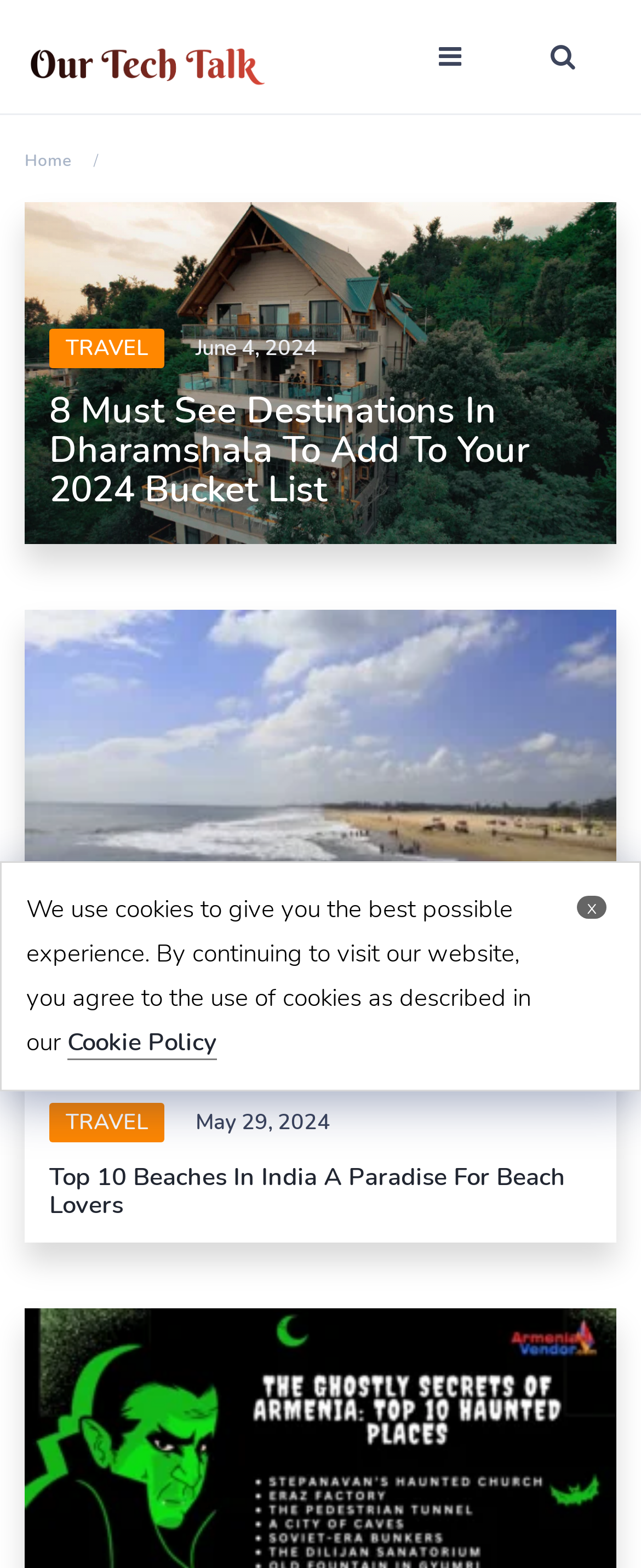Find the bounding box coordinates for the area that should be clicked to accomplish the instruction: "view article about top 10 beaches in India".

[0.038, 0.388, 0.962, 0.671]